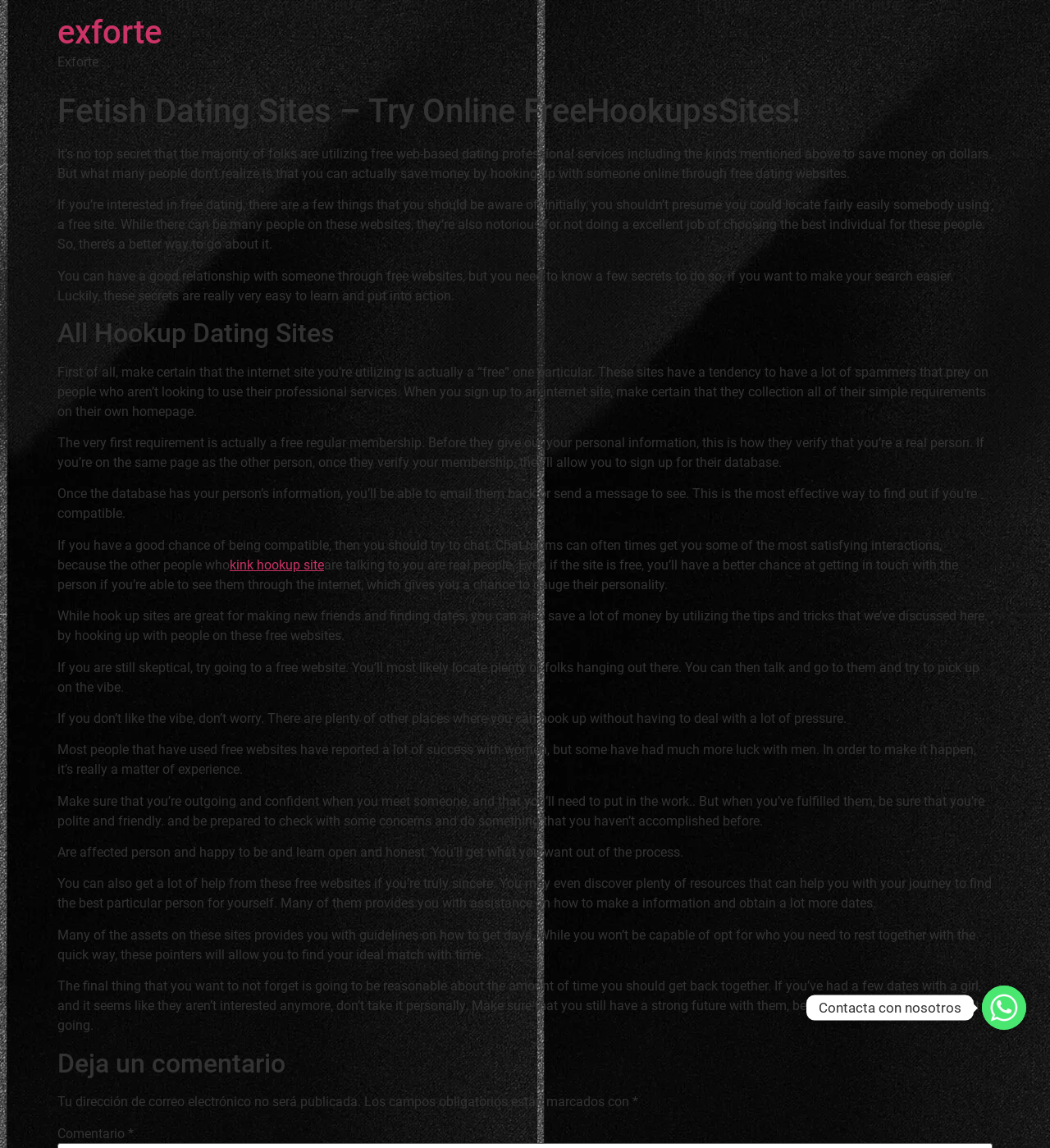What is the importance of being outgoing and confident when meeting someone?
Observe the image and answer the question with a one-word or short phrase response.

To make it happen